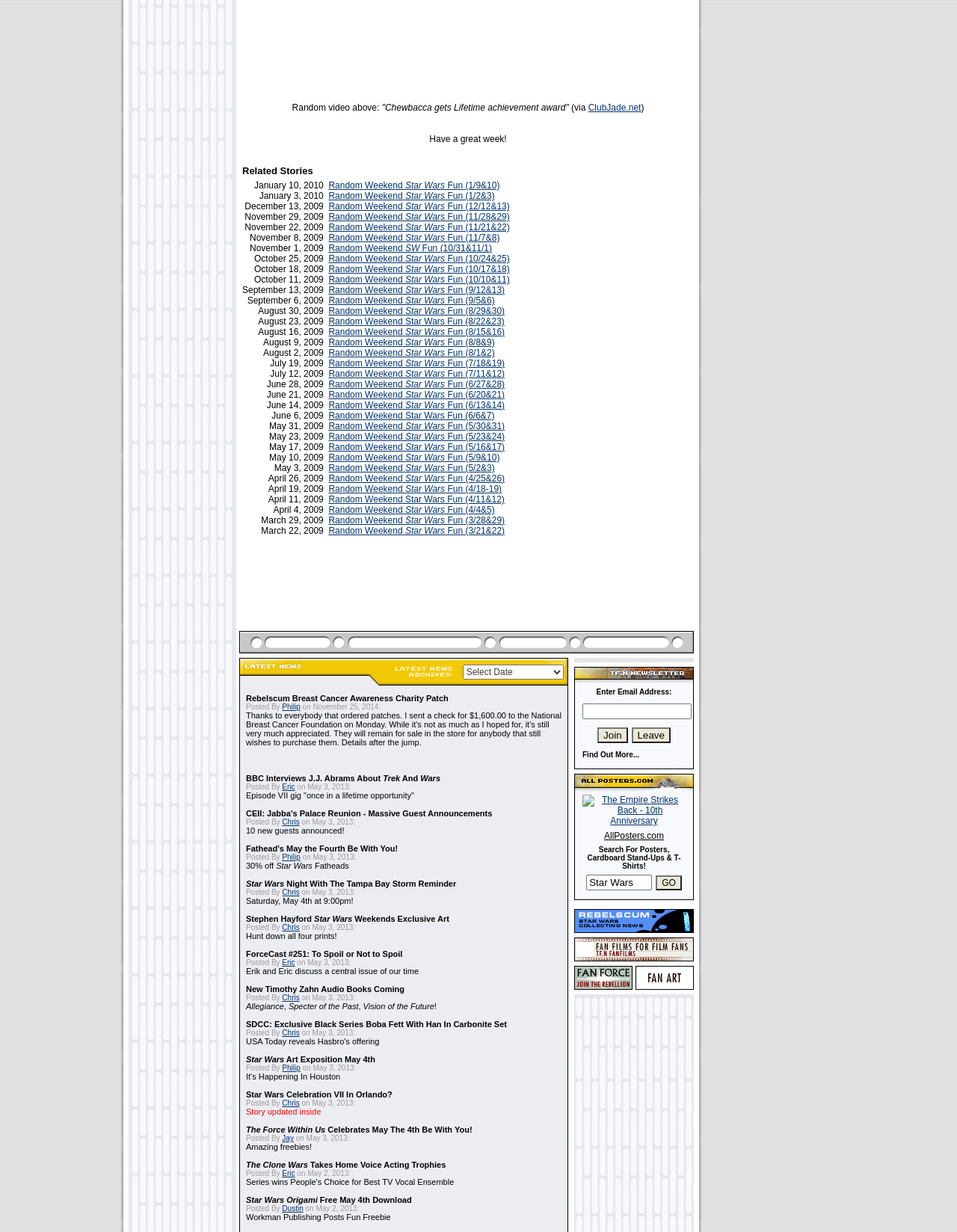Answer the question with a brief word or phrase:
What is the date of the first related story?

January 10, 2010